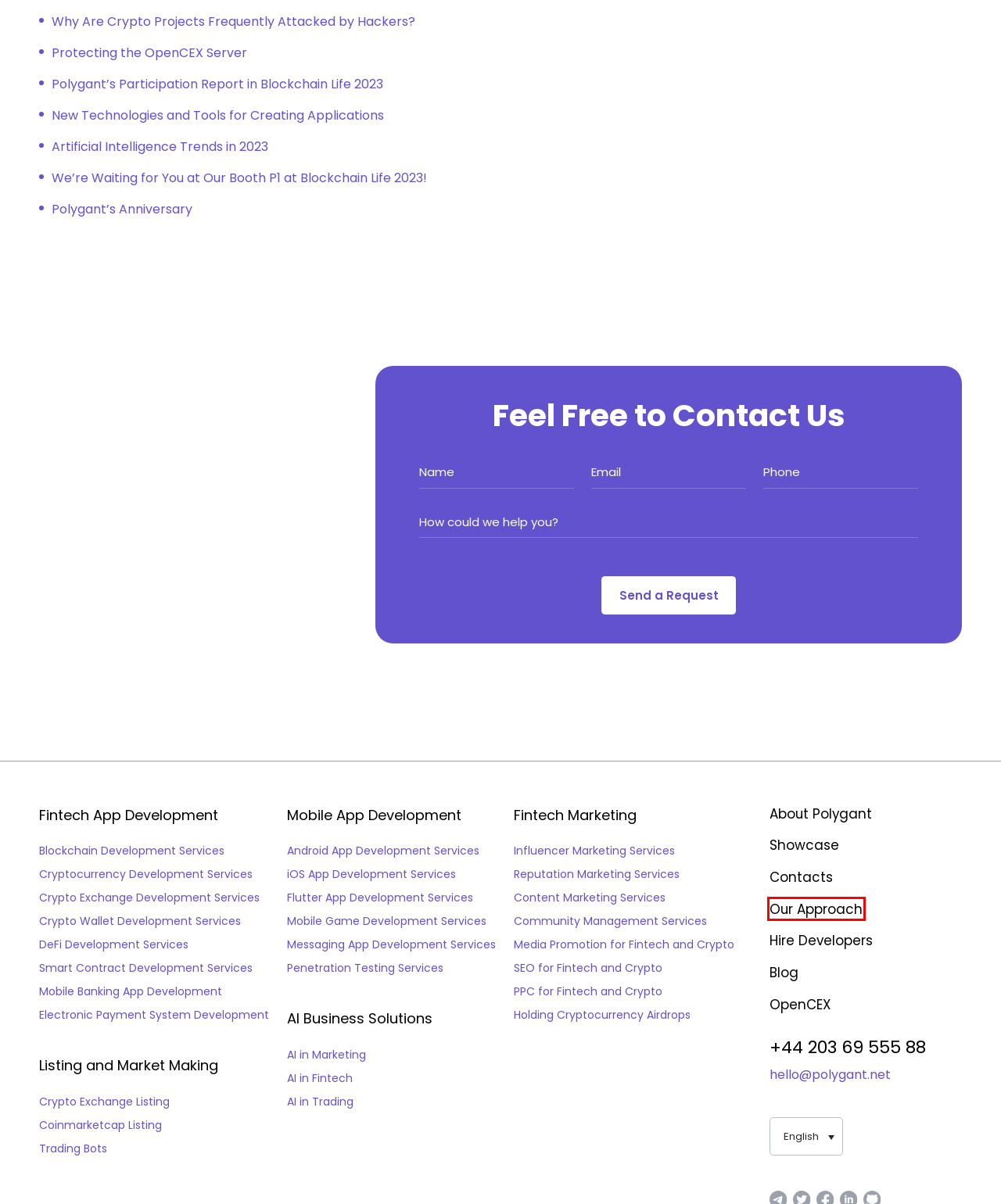You are provided with a screenshot of a webpage where a red rectangle bounding box surrounds an element. Choose the description that best matches the new webpage after clicking the element in the red bounding box. Here are the choices:
A. We’re Waiting for You at Our Booth P1 at Blockchain Life 2023! | Polygant
B. New Technologies and Tools for Creating Applications | Polygant
C. Our Approach | Polygant
D. Protecting the OpenCEX Server | Polygant
E. Polygant’s Anniversary | Polygant
F. Artificial Intelligence Trends in 2023 | Polygant
G. Polygant’s Participation Report in Blockchain Life 2023 | Polygant
H. AI in Trading | Polygant

C